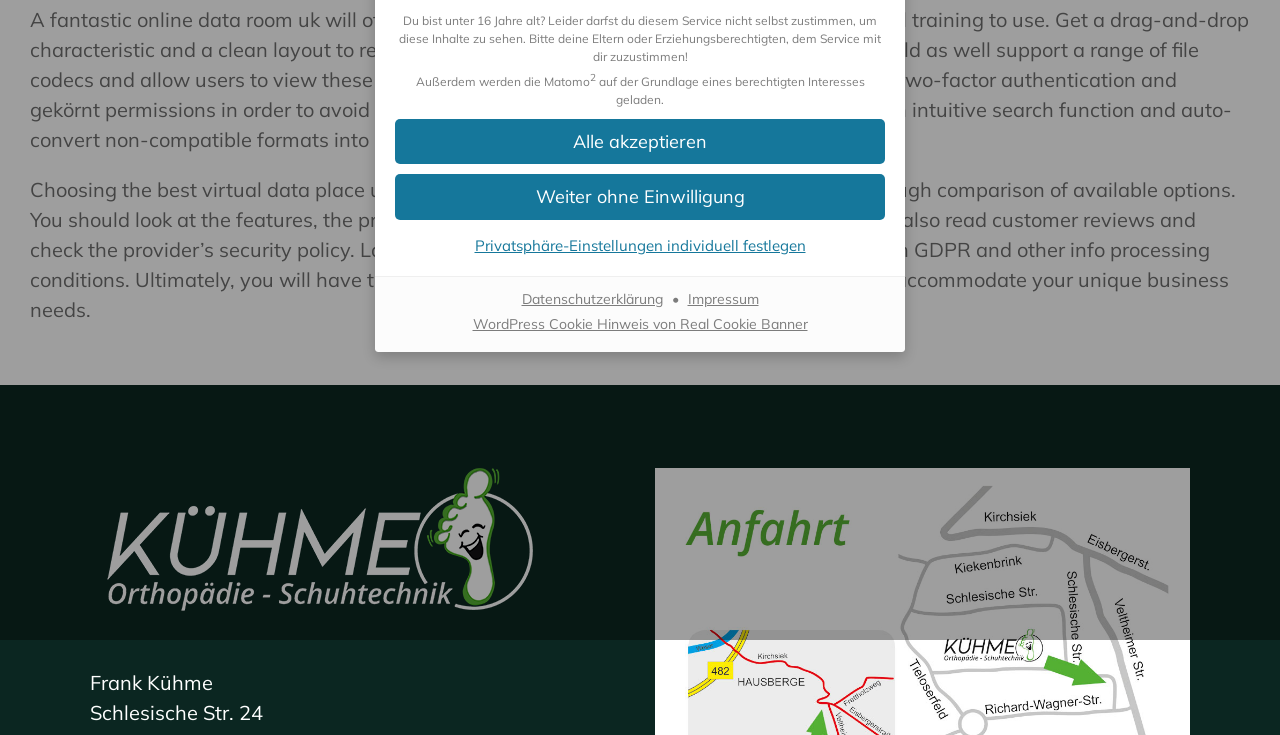Provide the bounding box coordinates of the UI element this sentence describes: "Privatsphäre-Einstellungen individuell festlegen".

[0.309, 0.312, 0.691, 0.354]